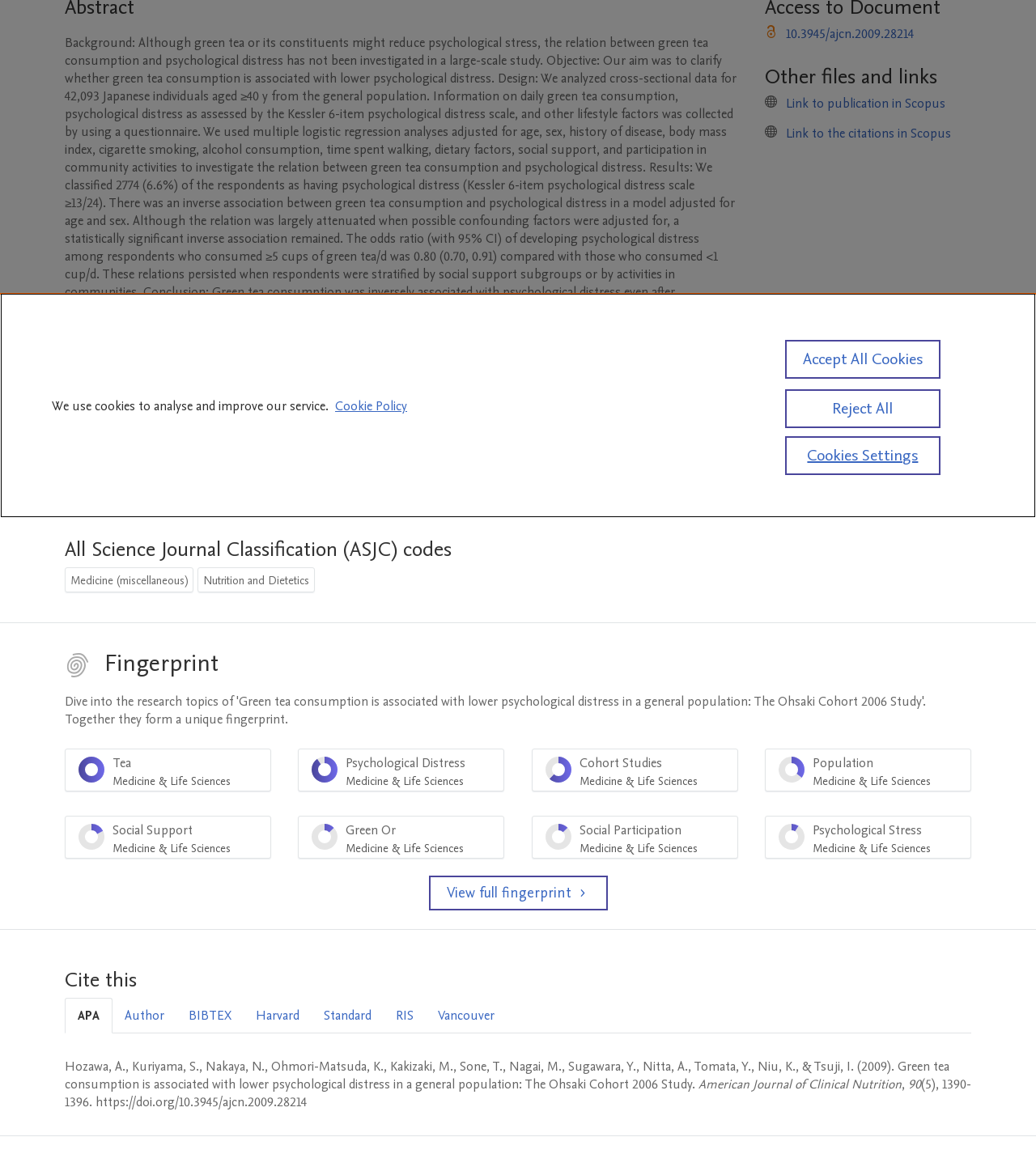Identify the bounding box coordinates for the UI element described as follows: American Journal of Clinical Nutrition. Use the format (top-left x, top-left y, bottom-right x, bottom-right y) and ensure all values are floating point numbers between 0 and 1.

[0.286, 0.349, 0.462, 0.363]